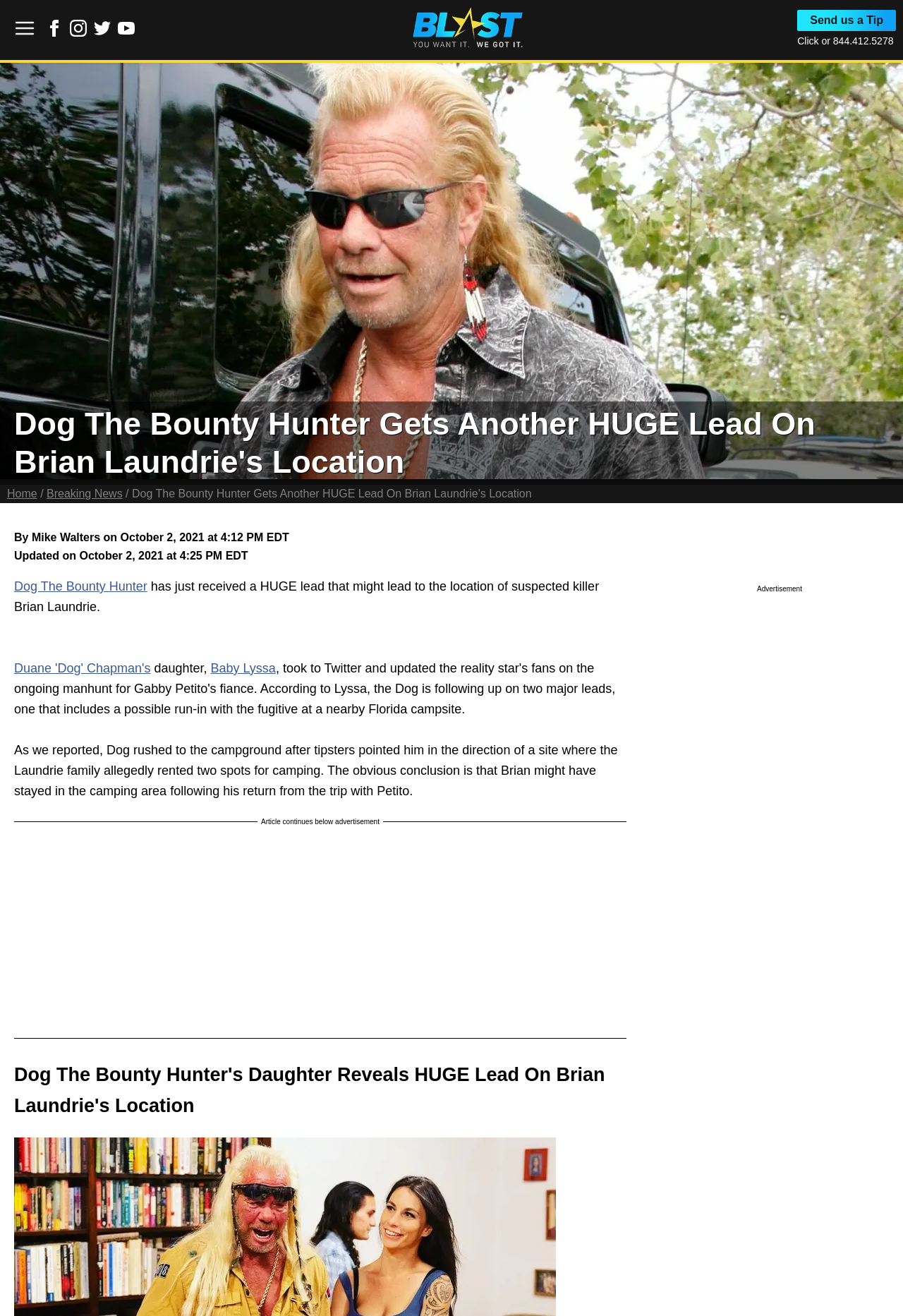Who is the suspected killer?
Look at the image and provide a short answer using one word or a phrase.

Brian Laundrie